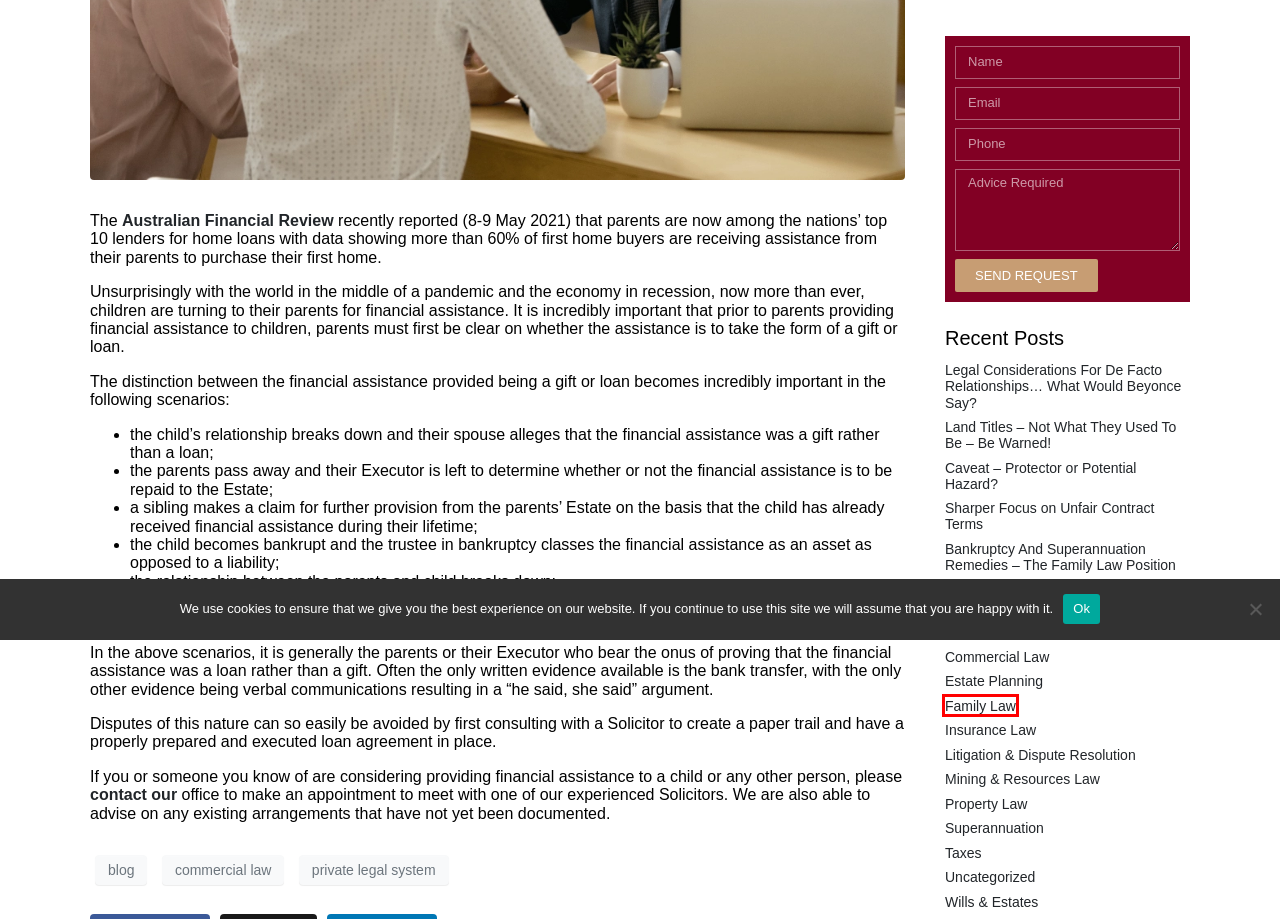You are provided with a screenshot of a webpage that includes a red rectangle bounding box. Please choose the most appropriate webpage description that matches the new webpage after clicking the element within the red bounding box. Here are the candidates:
A. Caveat – Protector or Potential Hazard? - BBV Legal
B. Family Law Archives - Bowen Buchbinder Vilensky
C. blog Archives - Bowen Buchbinder Vilensky
D. Mining & Resources Law Archives - Bowen Buchbinder Vilensky
E. Uncategorized Archives - Bowen Buchbinder Vilensky
F. Property Law Archives - Bowen Buchbinder Vilensky
G. Commercial Law Archives | Perth Fixed Fee Lawyers | BBV Legal
H. Will & Estates Superannuation - Bowen Buchbinder Vilensky

B